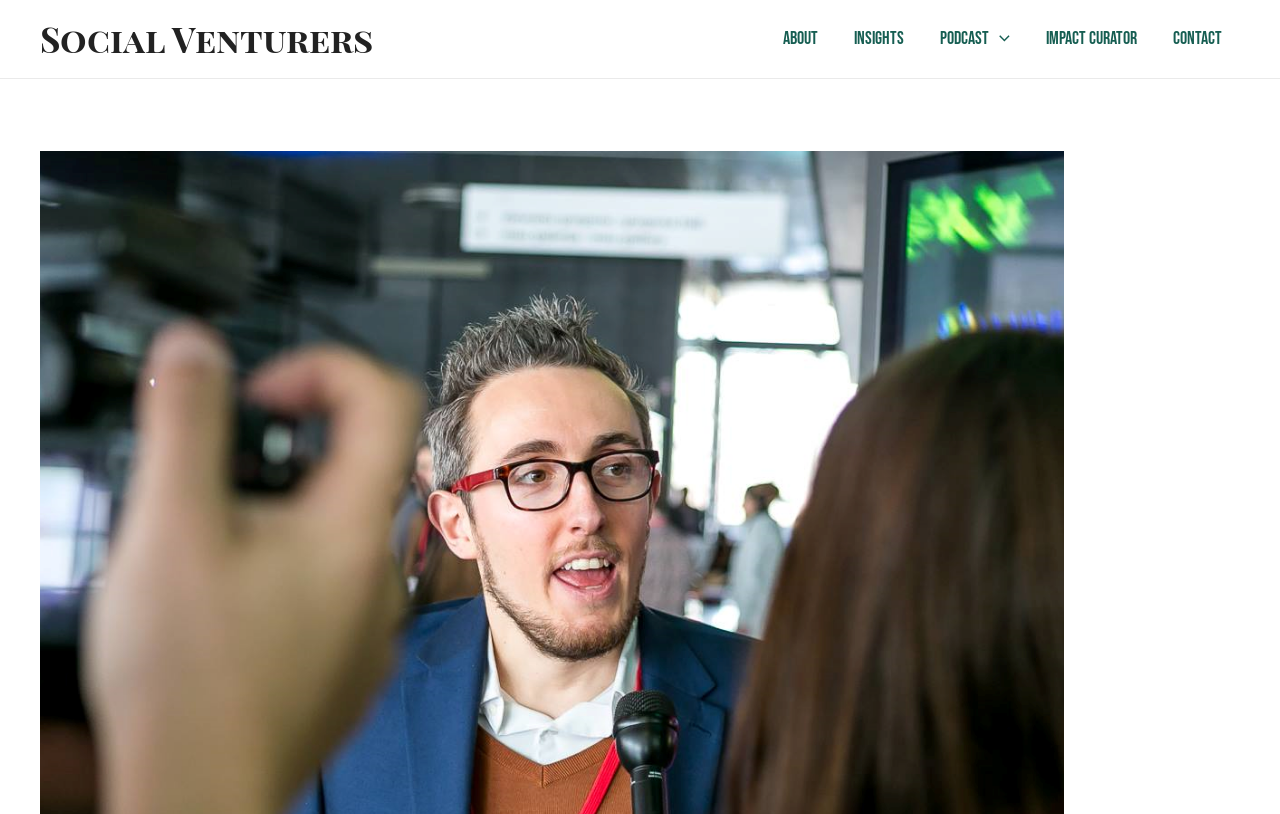Please examine the image and provide a detailed answer to the question: What is the last main menu item in the navigation?

The last main menu item in the navigation 'Site Navigation: Primary Menu' is 'Contact' which has a bounding box coordinate of [0.902, 0.005, 0.969, 0.091].